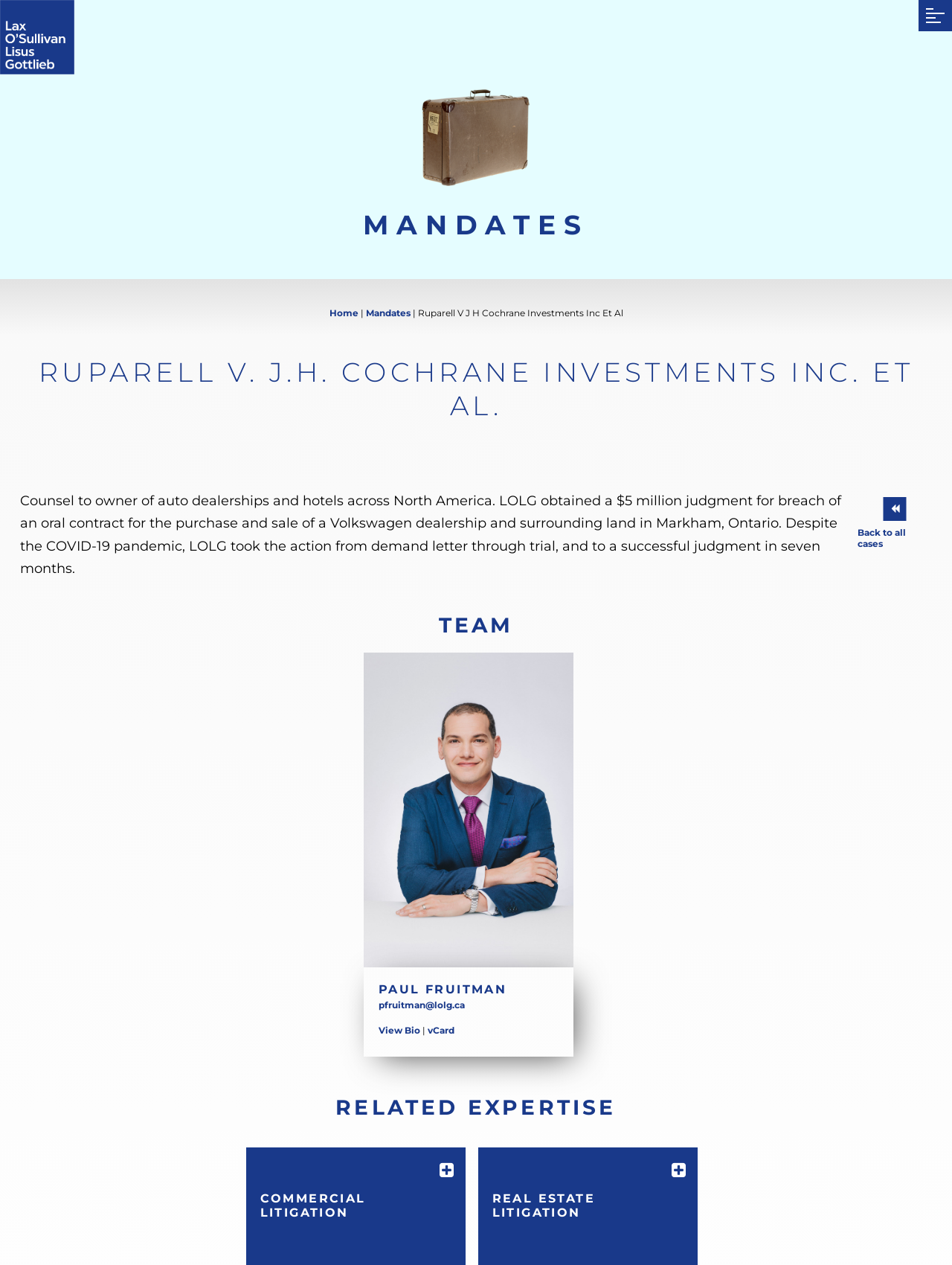Identify the bounding box coordinates necessary to click and complete the given instruction: "Back to all cases".

[0.901, 0.416, 0.979, 0.434]